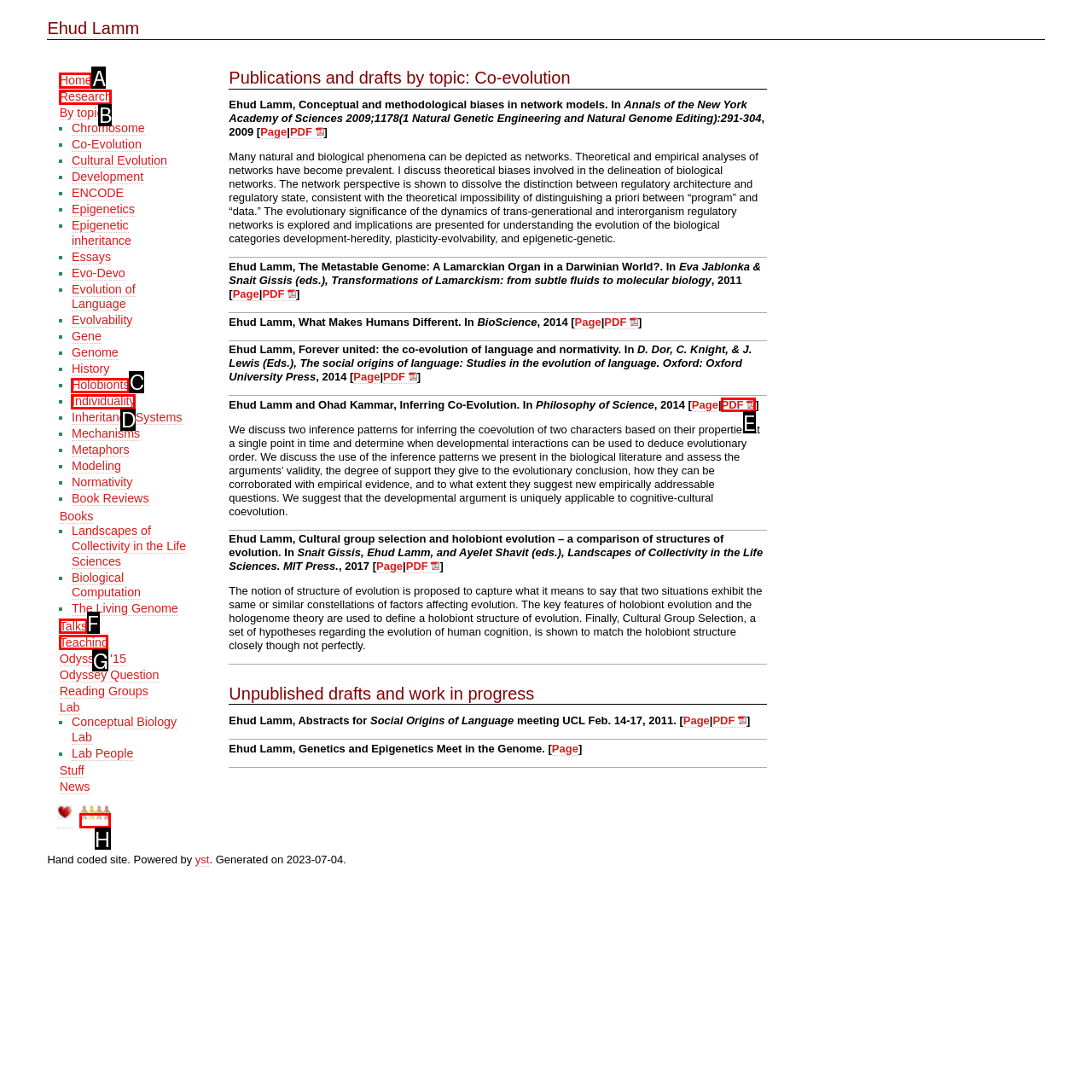Based on the choices marked in the screenshot, which letter represents the correct UI element to perform the task: click the 'Home' link?

A